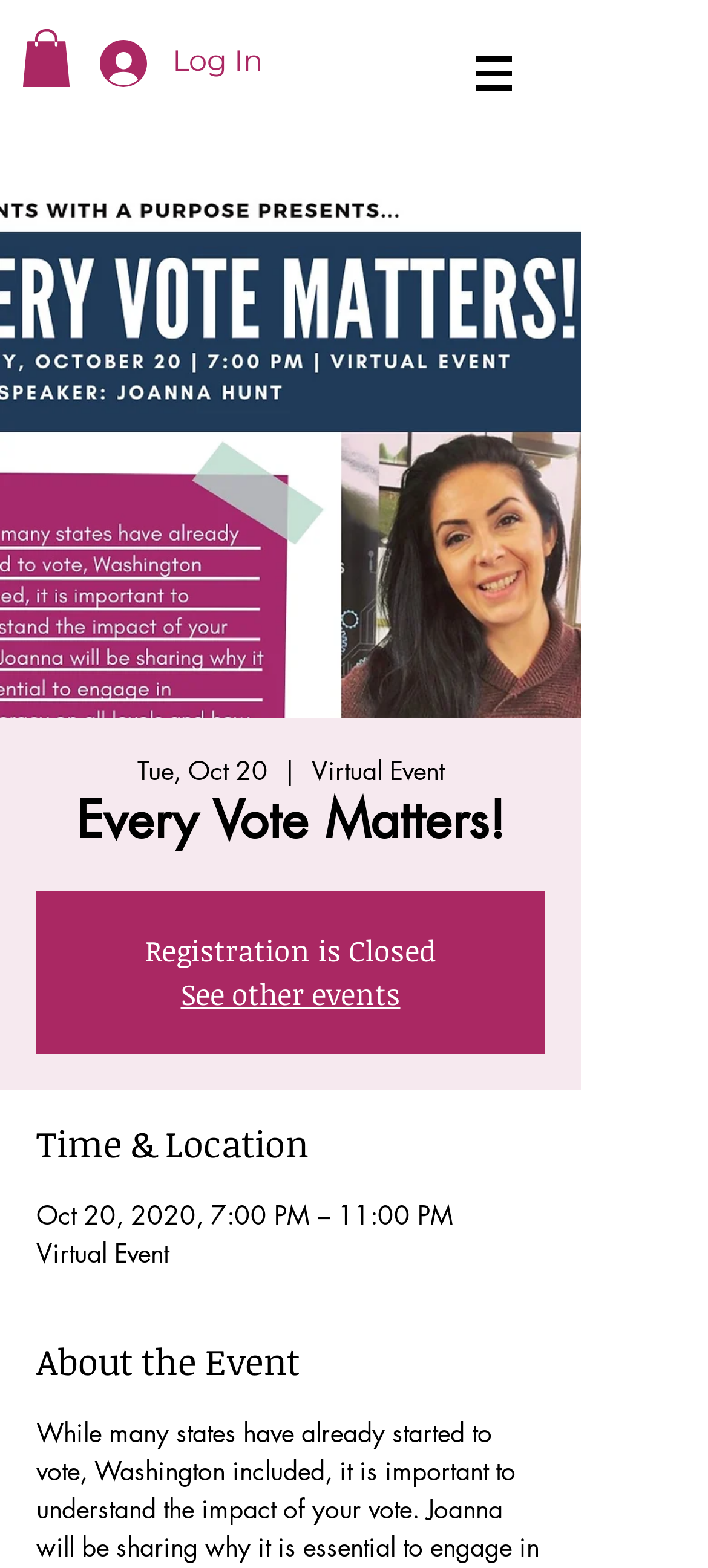From the image, can you give a detailed response to the question below:
Is the event registration open?

I found that the event registration is closed by looking at the static text element that says 'Registration is Closed' which is located on the page.